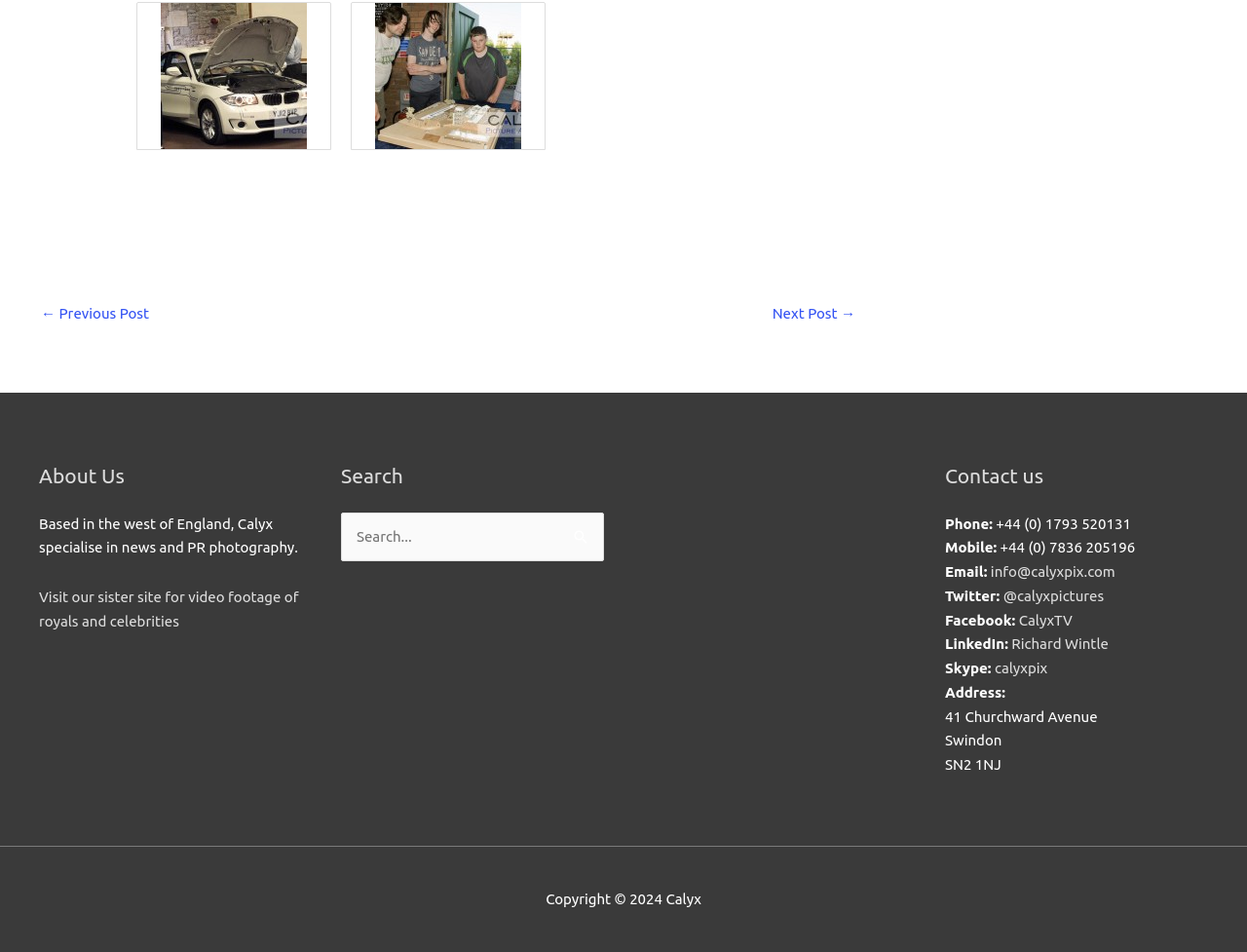Locate the bounding box of the UI element defined by this description: "Next Post →". The coordinates should be given as four float numbers between 0 and 1, formatted as [left, top, right, bottom].

[0.619, 0.313, 0.686, 0.349]